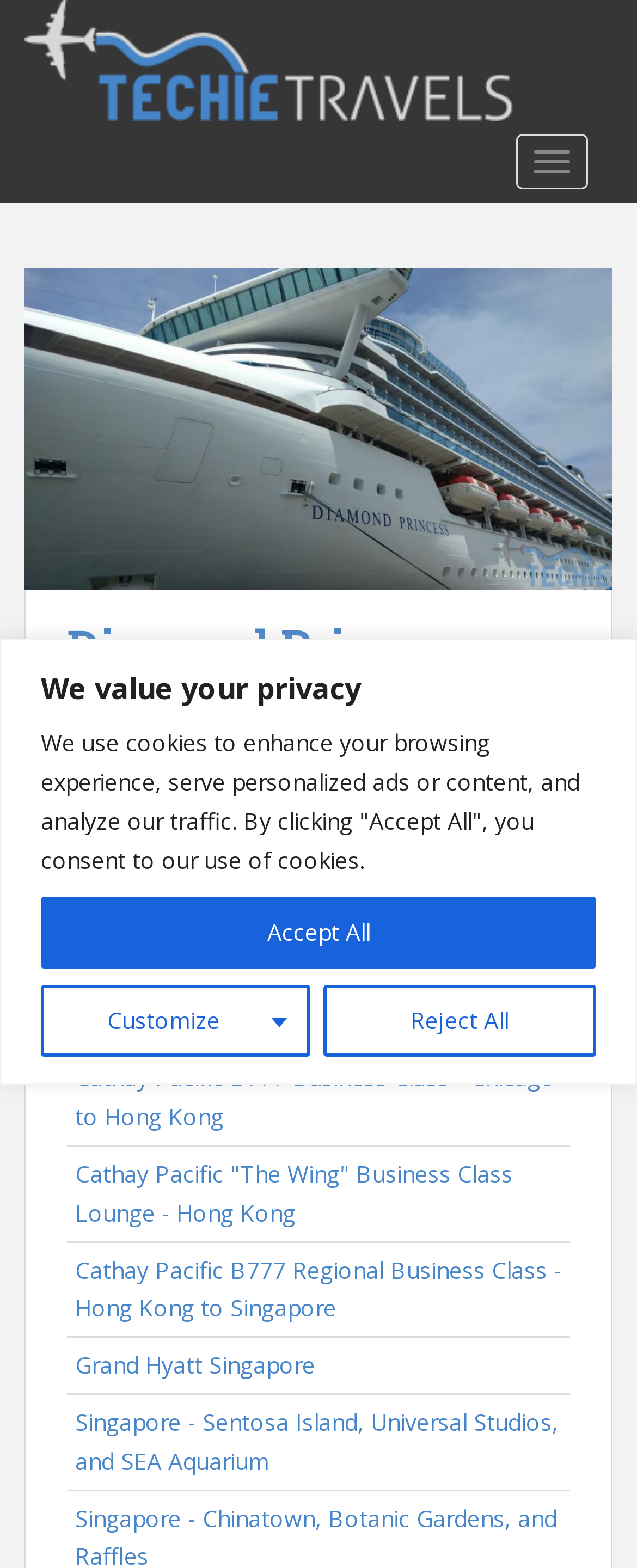What is the name of the website?
Give a comprehensive and detailed explanation for the question.

I determined the name of the website by looking at the link element with the text 'TechieTravels' at the top of the webpage, which is likely to be the website's logo or title.